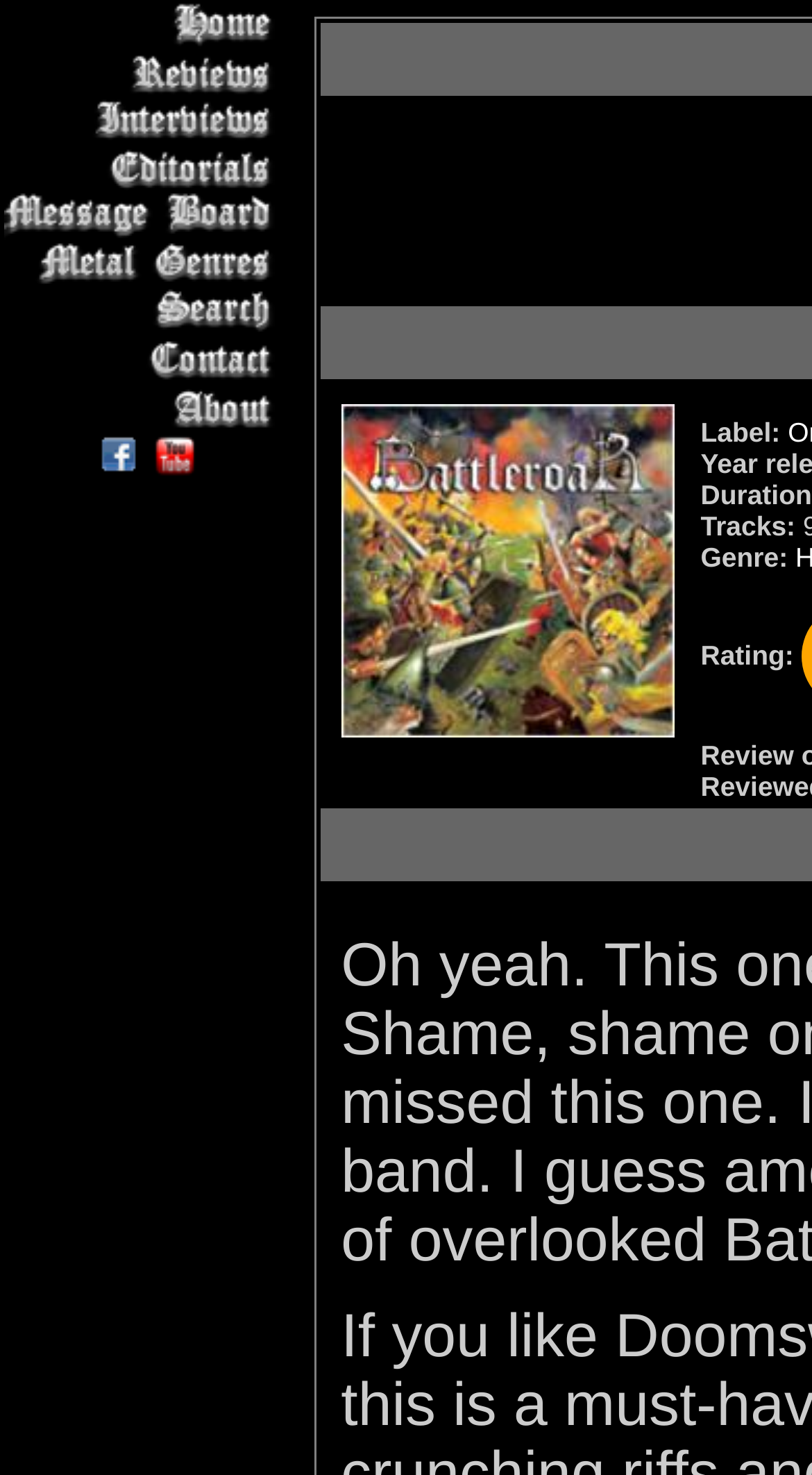Using the details in the image, give a detailed response to the question below:
How many images are there in the album review section?

I counted the number of images in the album review section by looking at the images corresponding to the 'Tracks:' and 'Rating:' labels.